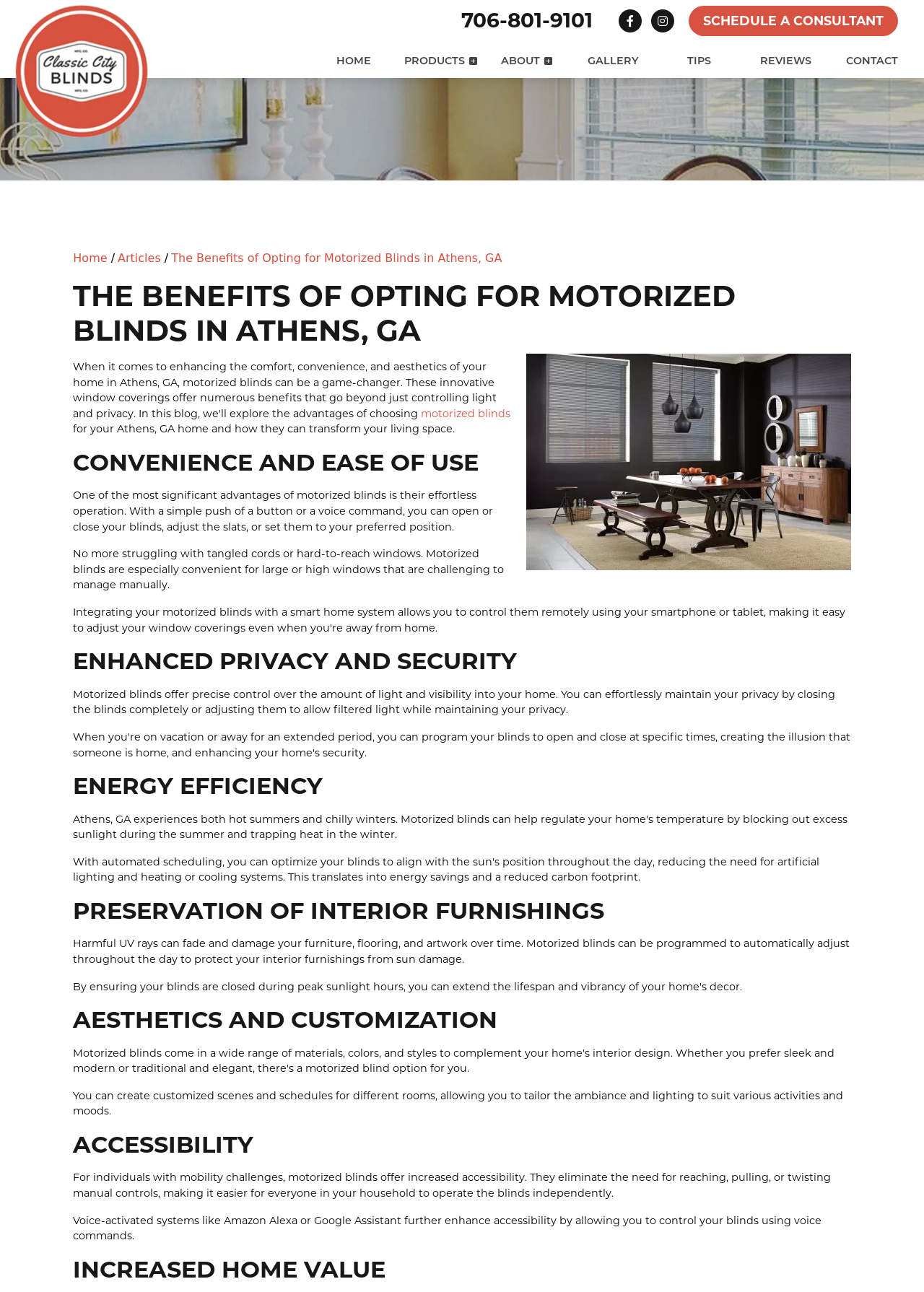Carefully examine the image and provide an in-depth answer to the question: How can motorized blinds be controlled using voice commands?

I found this answer by reading the section under the heading 'ACCESSIBILITY' which mentions that voice-activated systems like Amazon Alexa or Google Assistant further enhance accessibility by allowing users to control their blinds using voice commands.